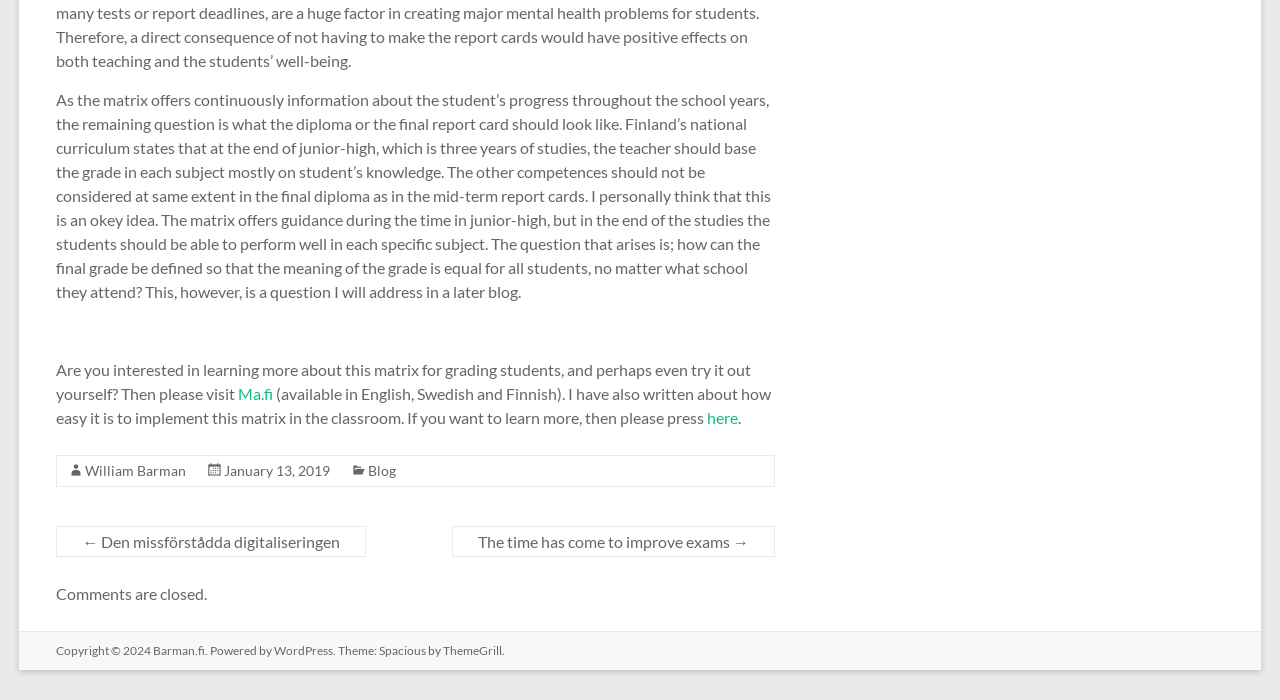Please find the bounding box coordinates of the section that needs to be clicked to achieve this instruction: "view the previous blog post".

[0.044, 0.751, 0.286, 0.796]